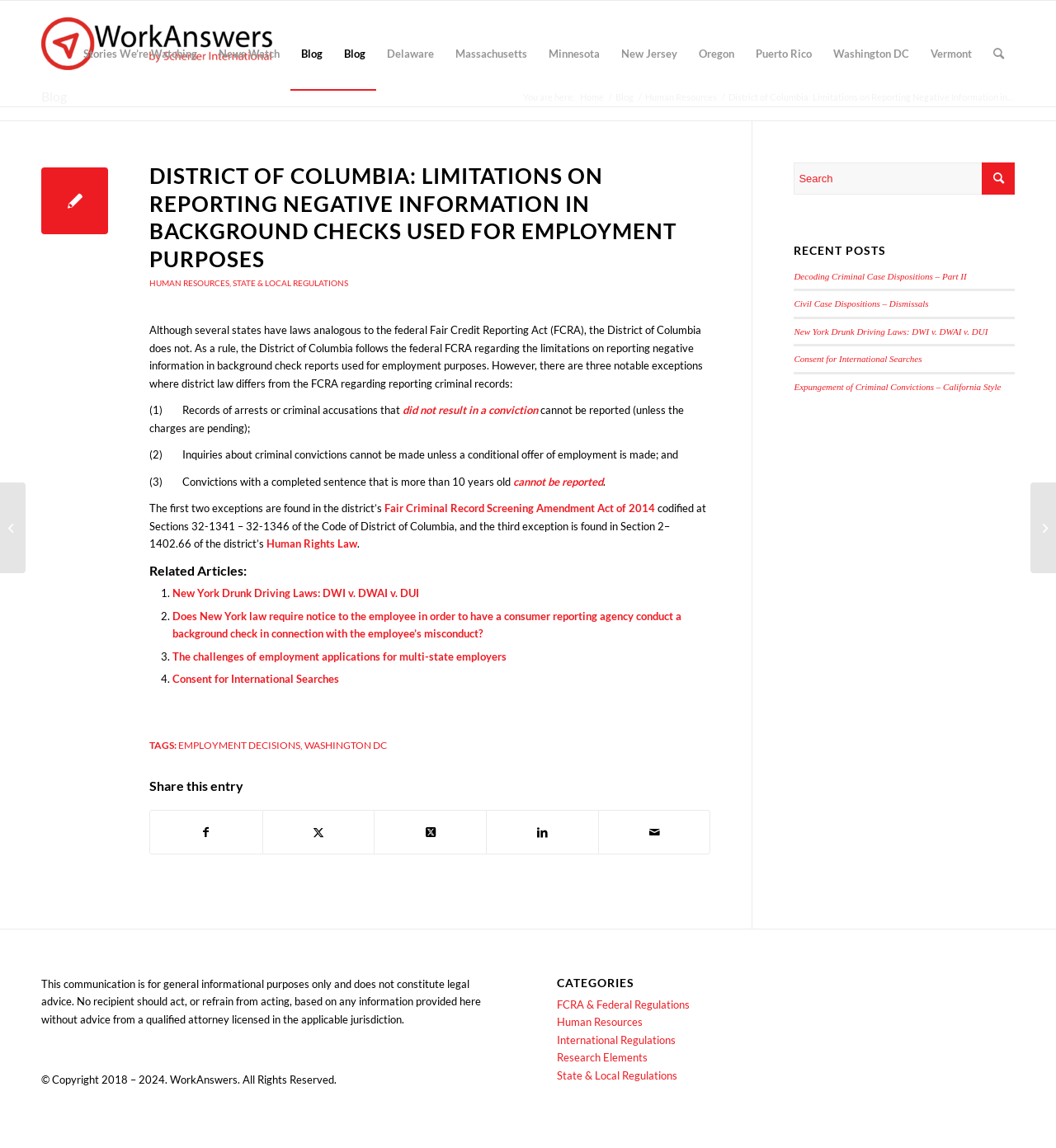Find the bounding box of the UI element described as follows: "Civil Case Dispositions – Dismissals".

[0.752, 0.26, 0.879, 0.269]